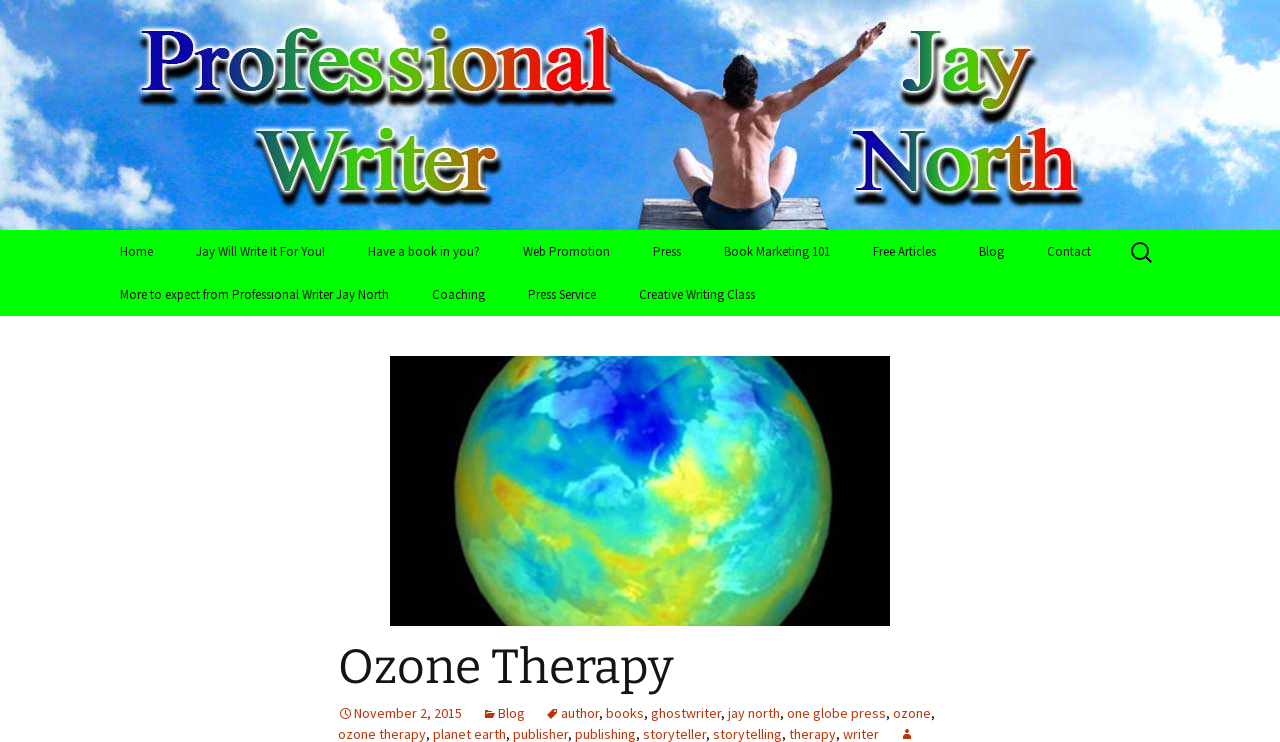Reply to the question with a brief word or phrase: How many links are present in the navigation menu?

11